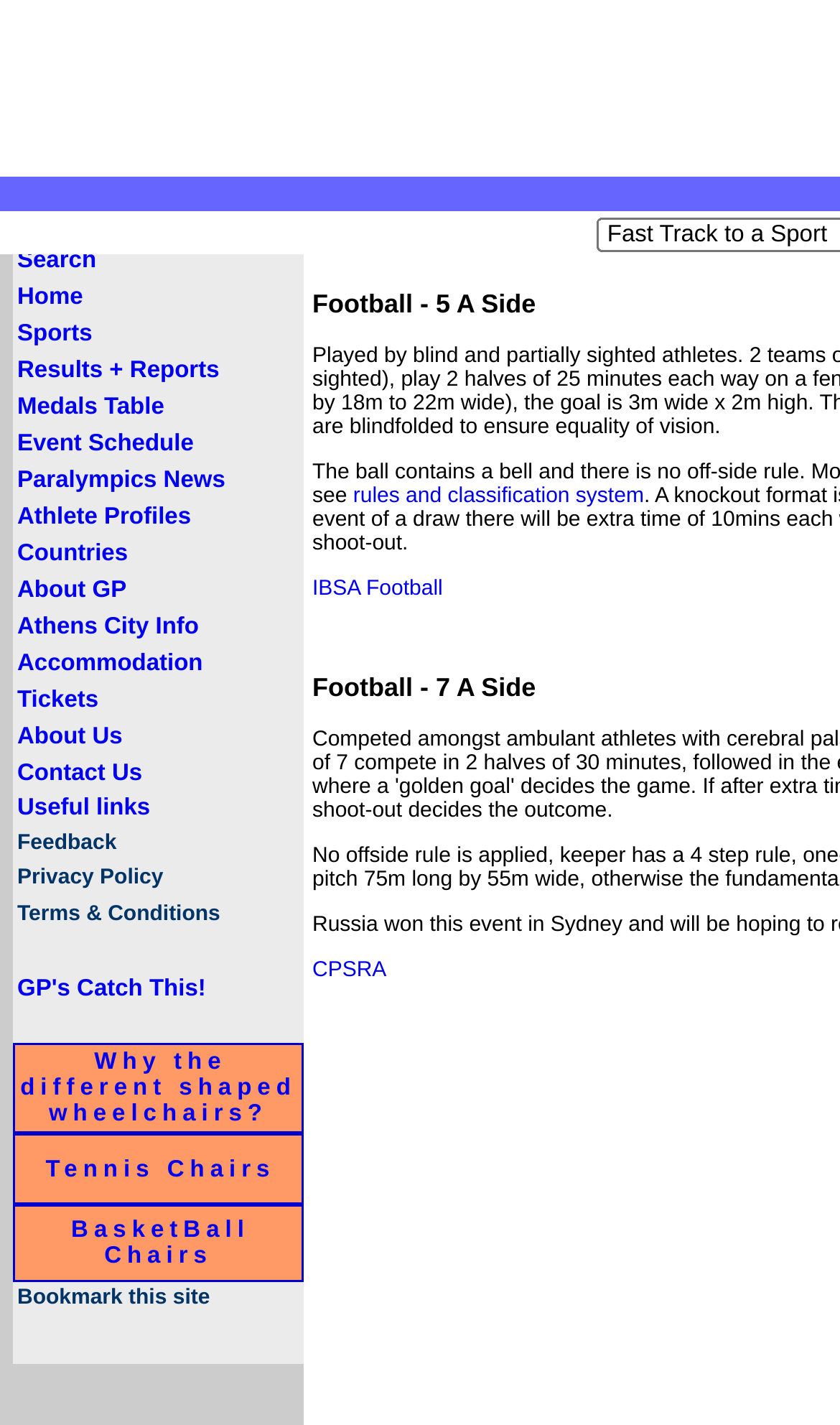Offer a detailed explanation of the webpage layout and contents.

The webpage is about football, specifically 5 and 7 A-Side football. At the top, there is a small non-descriptive text element. Below it, there is a table that occupies a significant portion of the page, spanning from the top to the bottom. The table has multiple rows, each containing a grid cell with a link. There are 17 rows in total, each with a link to a different section or page, such as "Search", "Home", "Sports", "Results + Reports", "Medals Table", "Event Schedule", "Paralympics News", "Athlete Profiles", "Countries", "About GP", "Athens City Info", "Accommodation", "Tickets", "About Us", "Contact Us", "Useful links", "Feedback", "Privacy Policy", and "Terms & Conditions". 

The links are arranged vertically, with each link positioned below the previous one. The links are evenly spaced, with a consistent gap between each row. The table takes up most of the page's vertical space, leaving a small gap at the bottom. At the very bottom, there are a few more links, including "GP's Catch This!", "Why the different shaped wheelchairs?", "Tennis Chairs", "BasketBall Chairs", and "Bookmark this site". These links are also arranged vertically, with a smaller gap between each row compared to the main table.